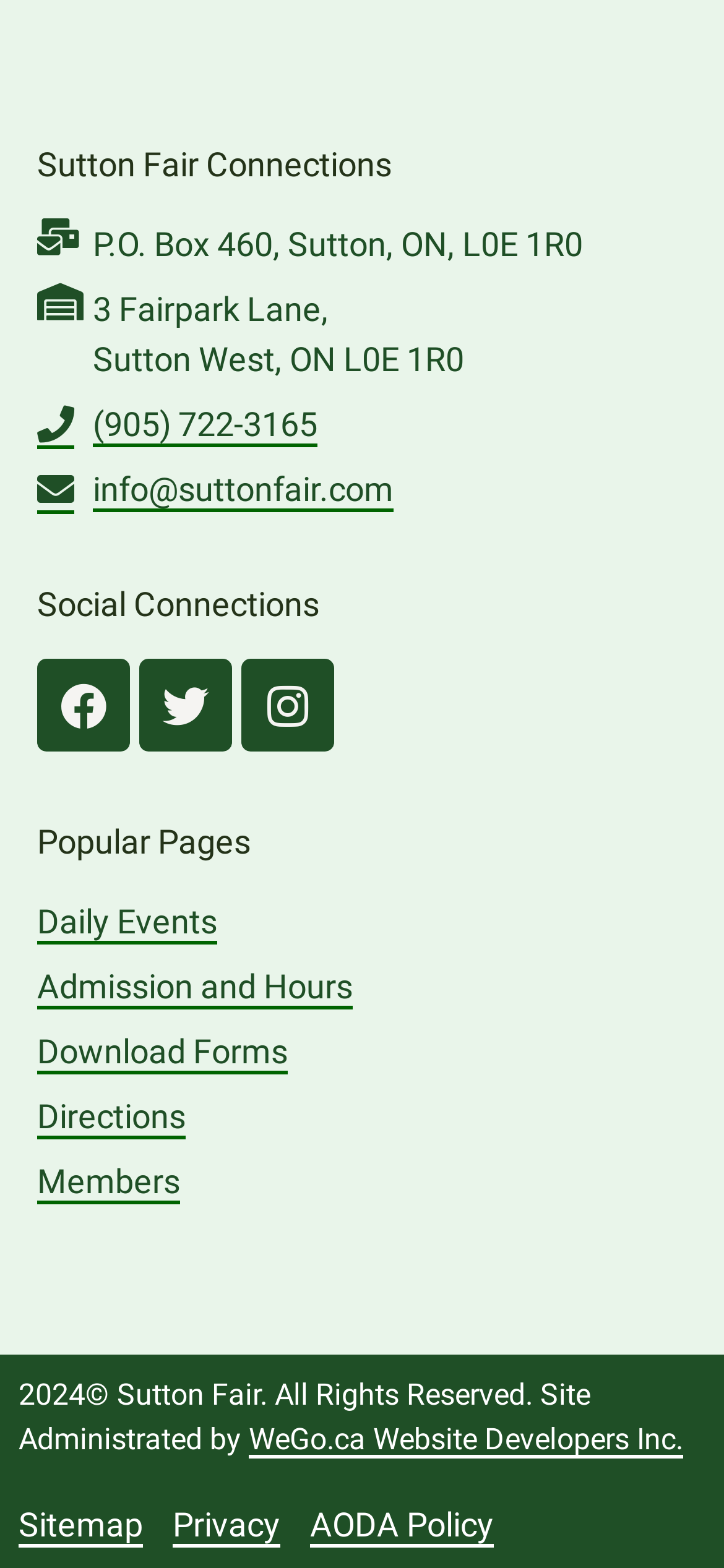Please specify the bounding box coordinates of the region to click in order to perform the following instruction: "Visit LOCATIONS & OPENING TIMES".

None